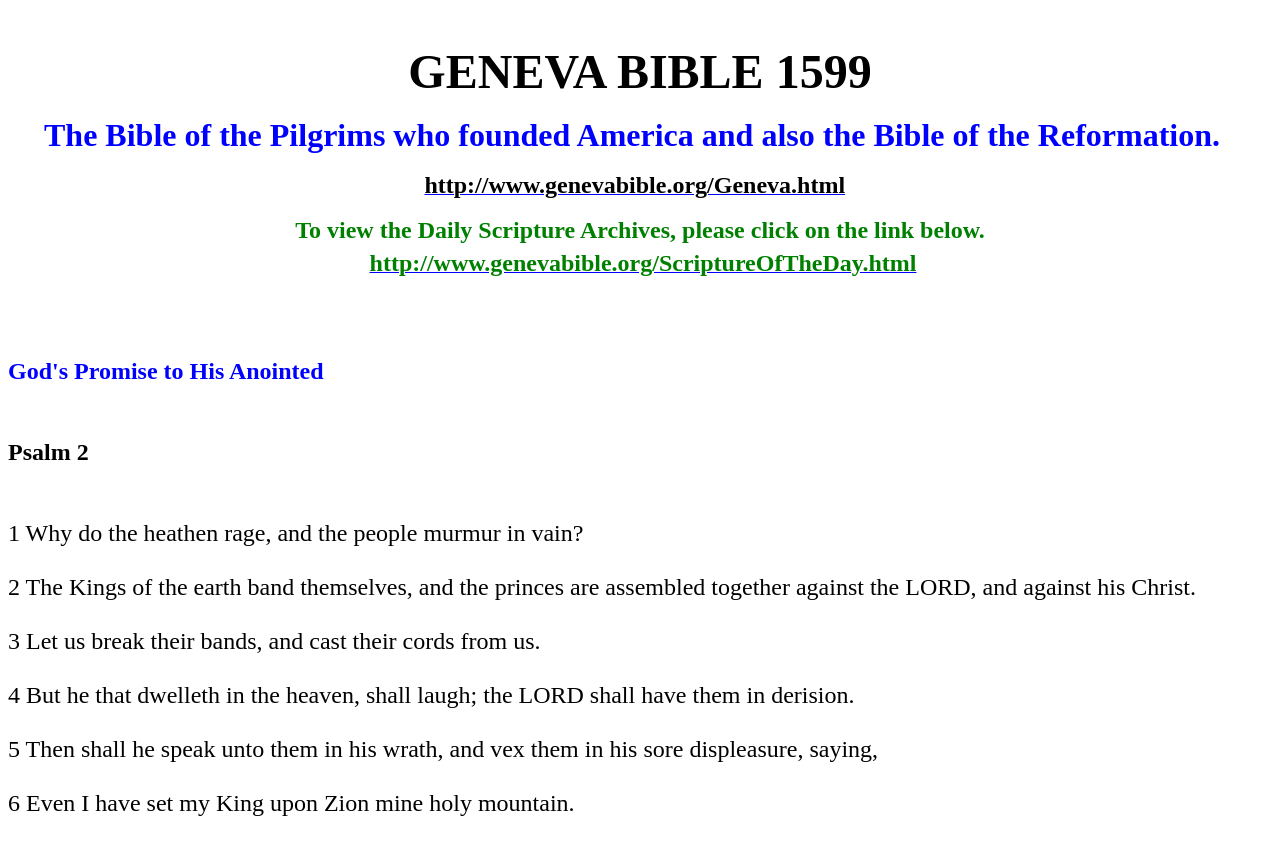From the image, can you give a detailed response to the question below:
What is the title of the scripture being displayed?

The title of the scripture is mentioned in the StaticText element with ID 167, which contains the text 'Psalm 2'. This element is located near the top of the page, above the scripture text.